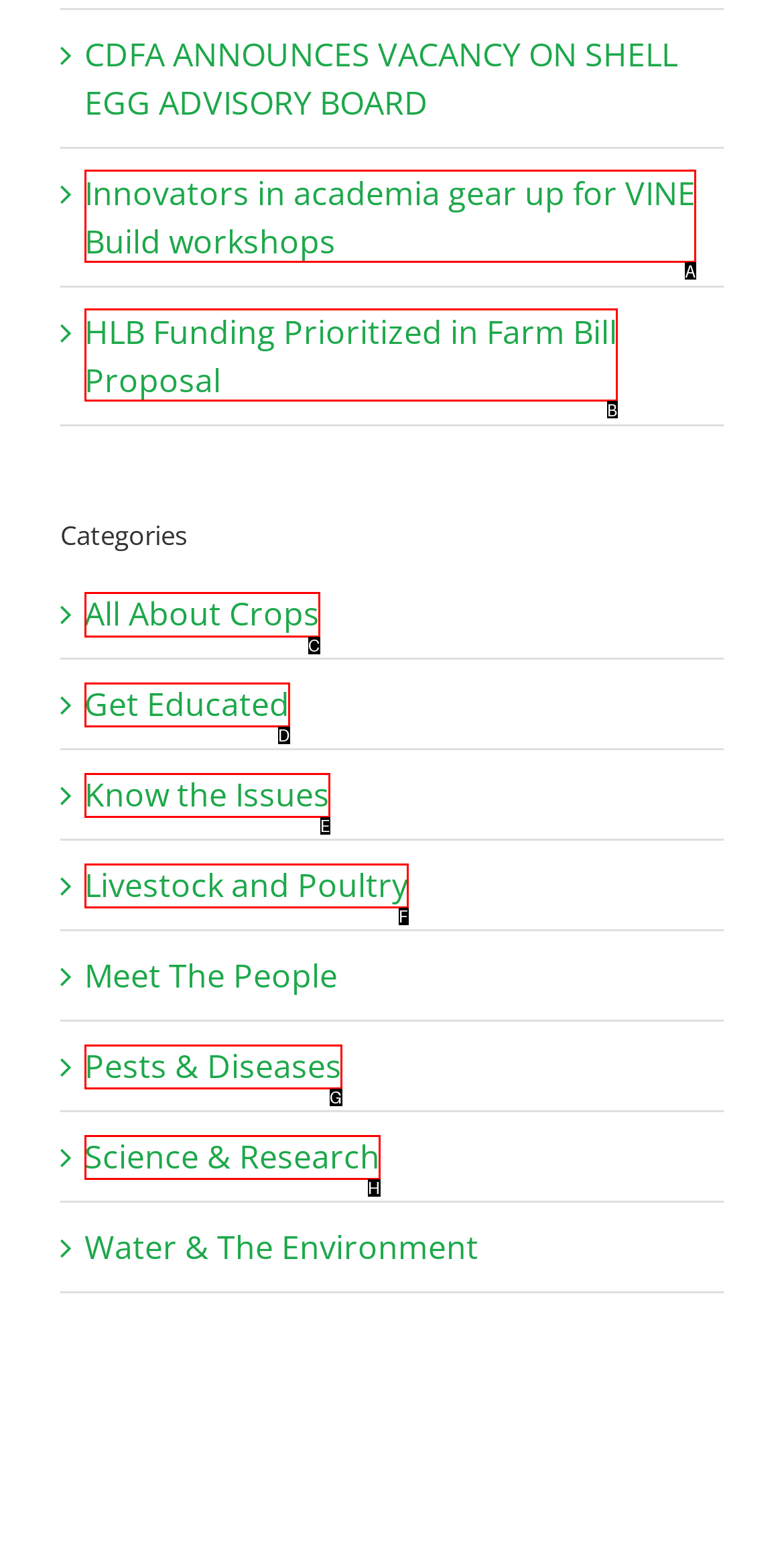Choose the letter of the option that needs to be clicked to perform the task: Learn about All About Crops. Answer with the letter.

C